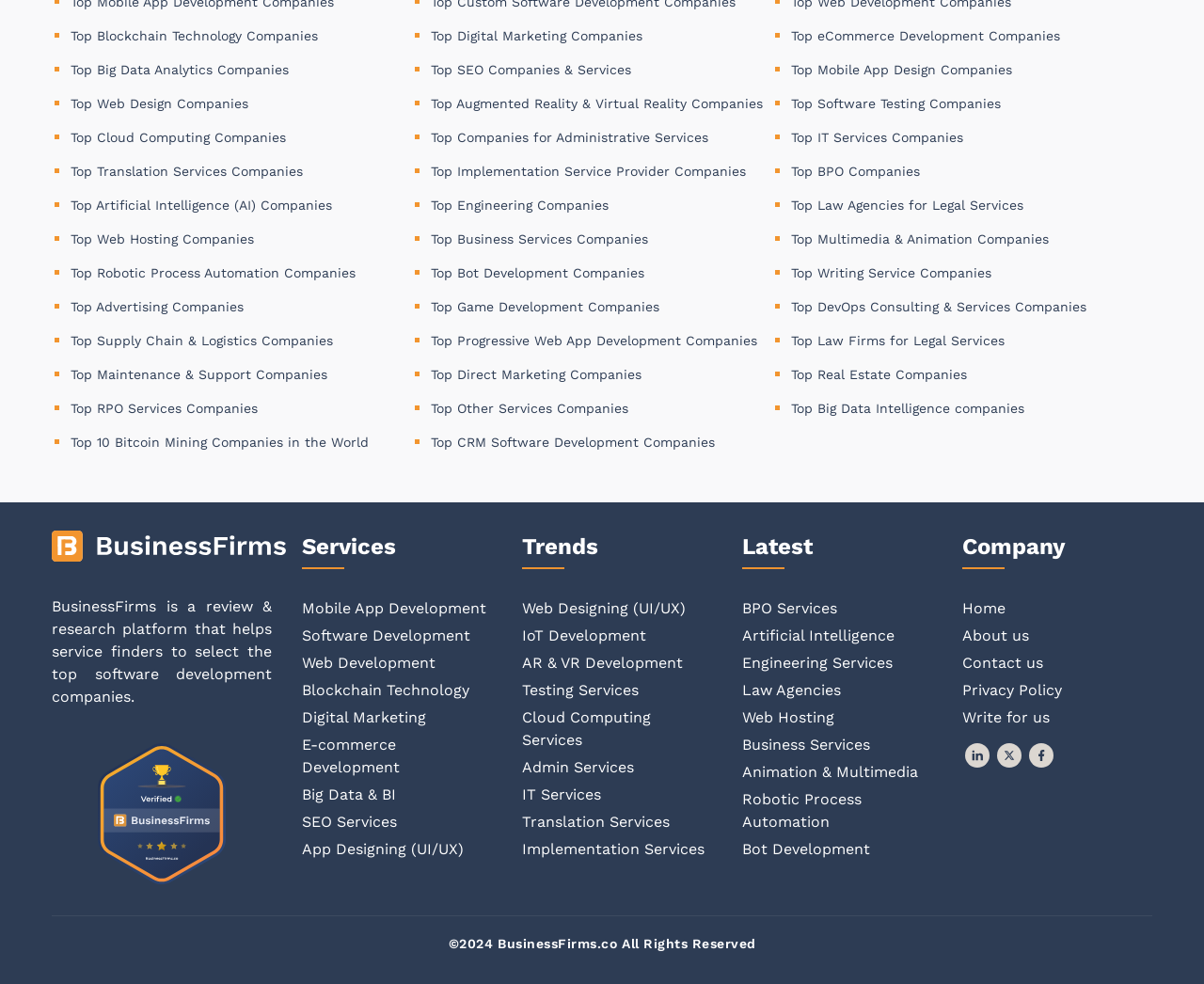What is the logo of BusinessFirms?
Please answer the question as detailed as possible based on the image.

The image element with the text 'bfirms-logo' is likely the logo of BusinessFirms, as it is a common practice to name logo images with the company name.